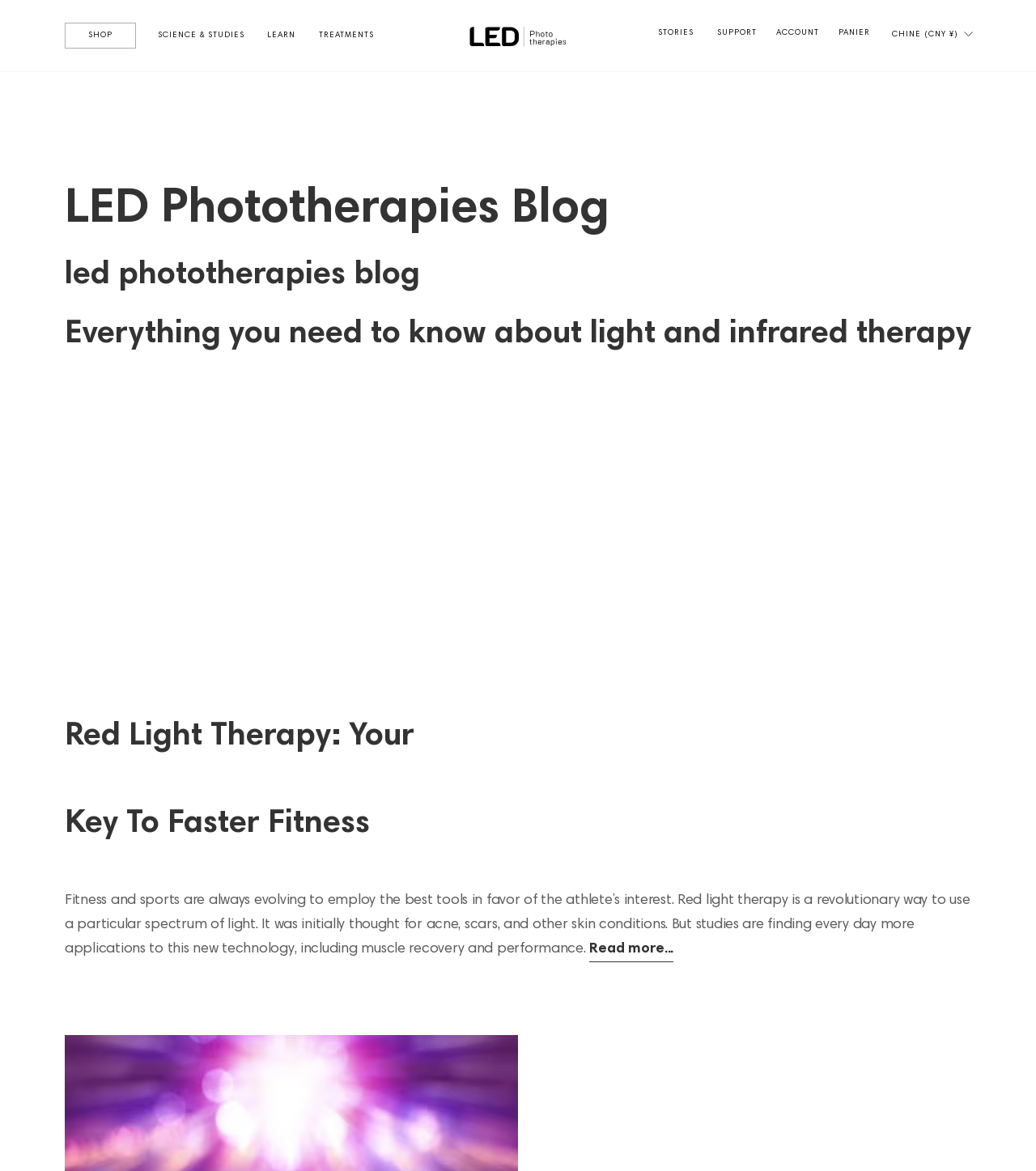Extract the primary header of the webpage and generate its text.

led phototherapies blog